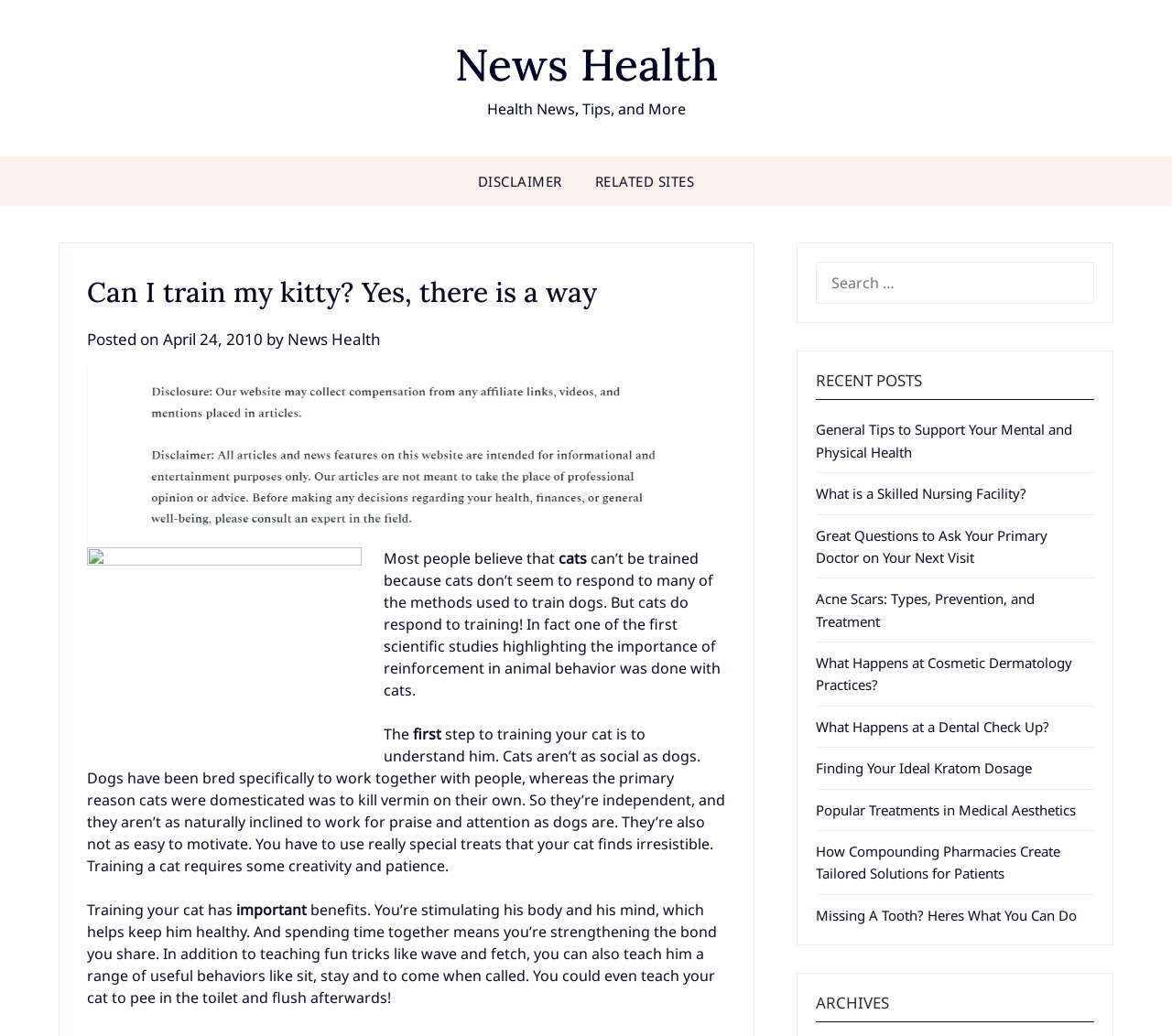Determine the bounding box coordinates of the clickable region to execute the instruction: "Send a message". The coordinates should be four float numbers between 0 and 1, denoted as [left, top, right, bottom].

None